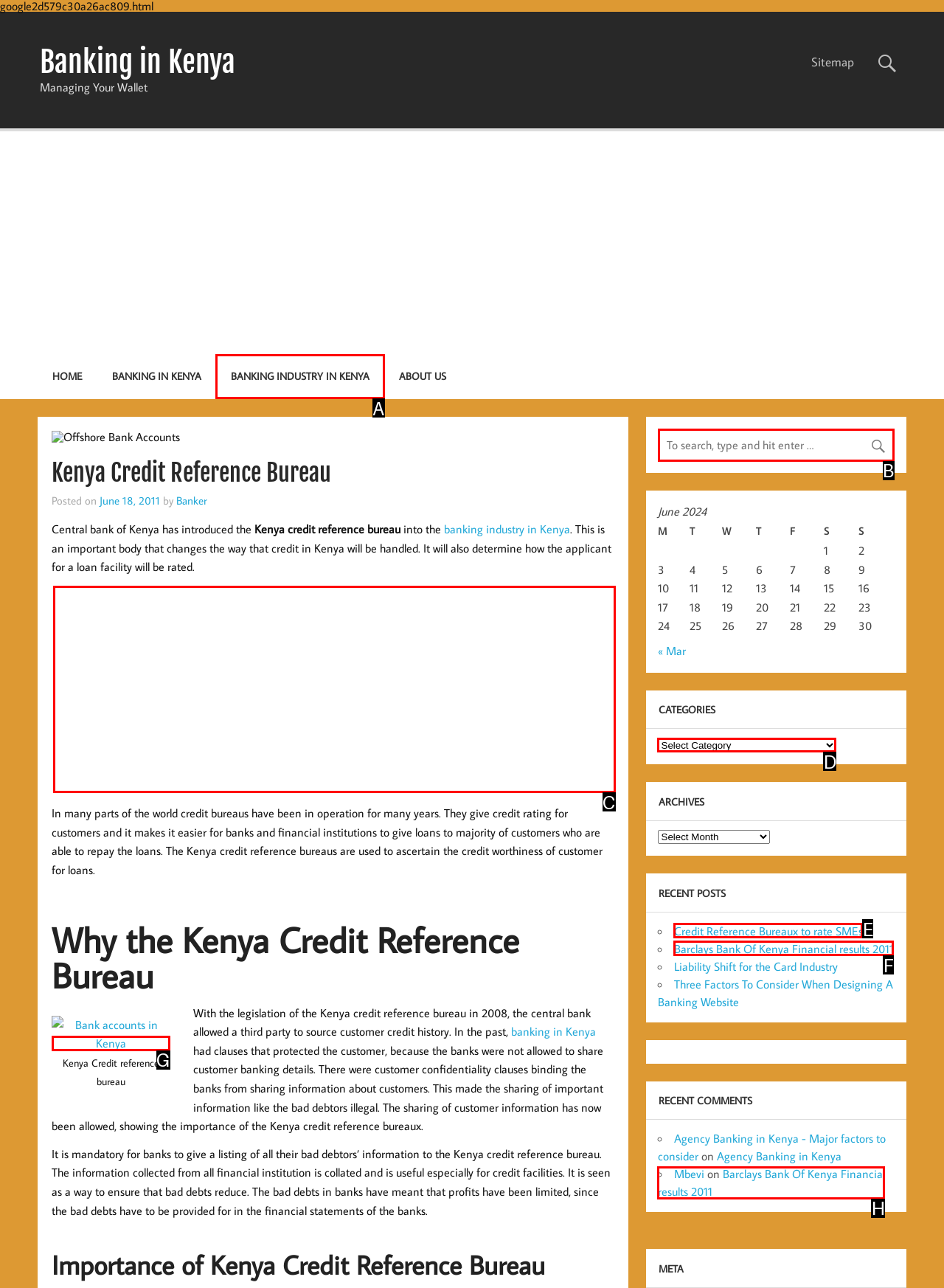Determine which HTML element I should select to execute the task: Search for something
Reply with the corresponding option's letter from the given choices directly.

B